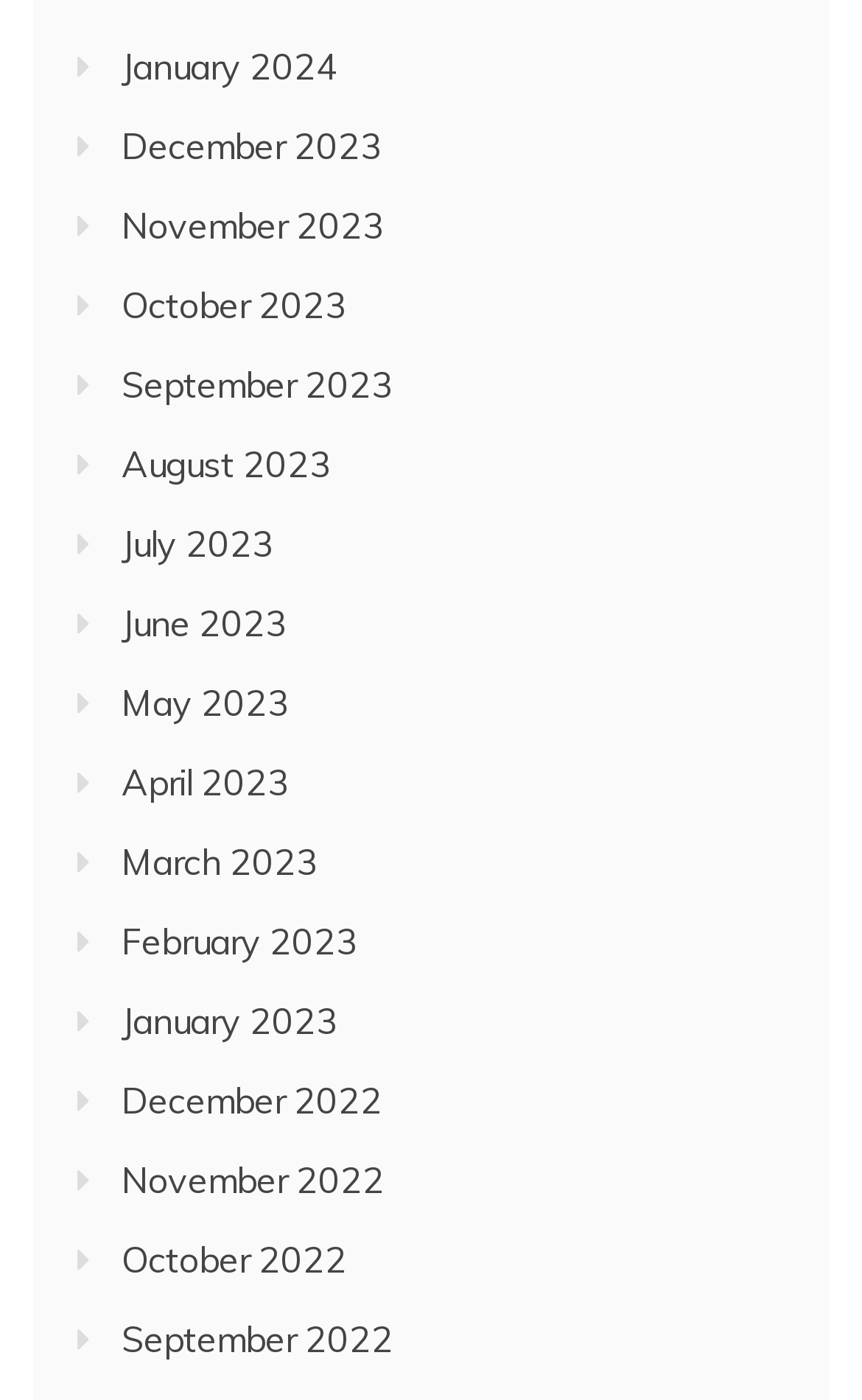Using the details in the image, give a detailed response to the question below:
How many months are listed in 2023?

I can count the number of links with '2023' in their text, and I find that there are 12 months listed in 2023, from January 2023 to December 2023.